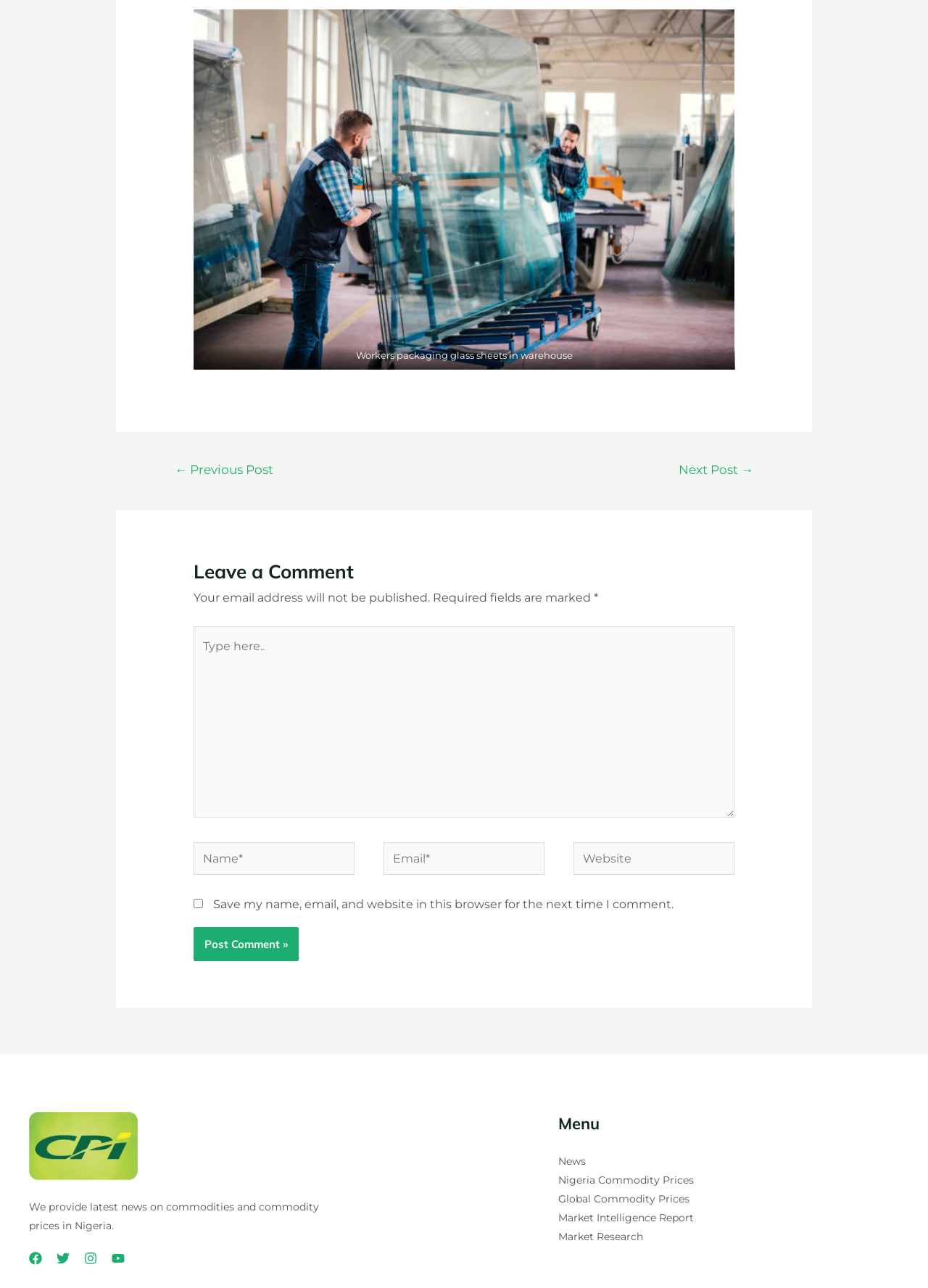Please find the bounding box coordinates of the element that needs to be clicked to perform the following instruction: "Click the 'Post Comment' button". The bounding box coordinates should be four float numbers between 0 and 1, represented as [left, top, right, bottom].

[0.208, 0.719, 0.322, 0.746]